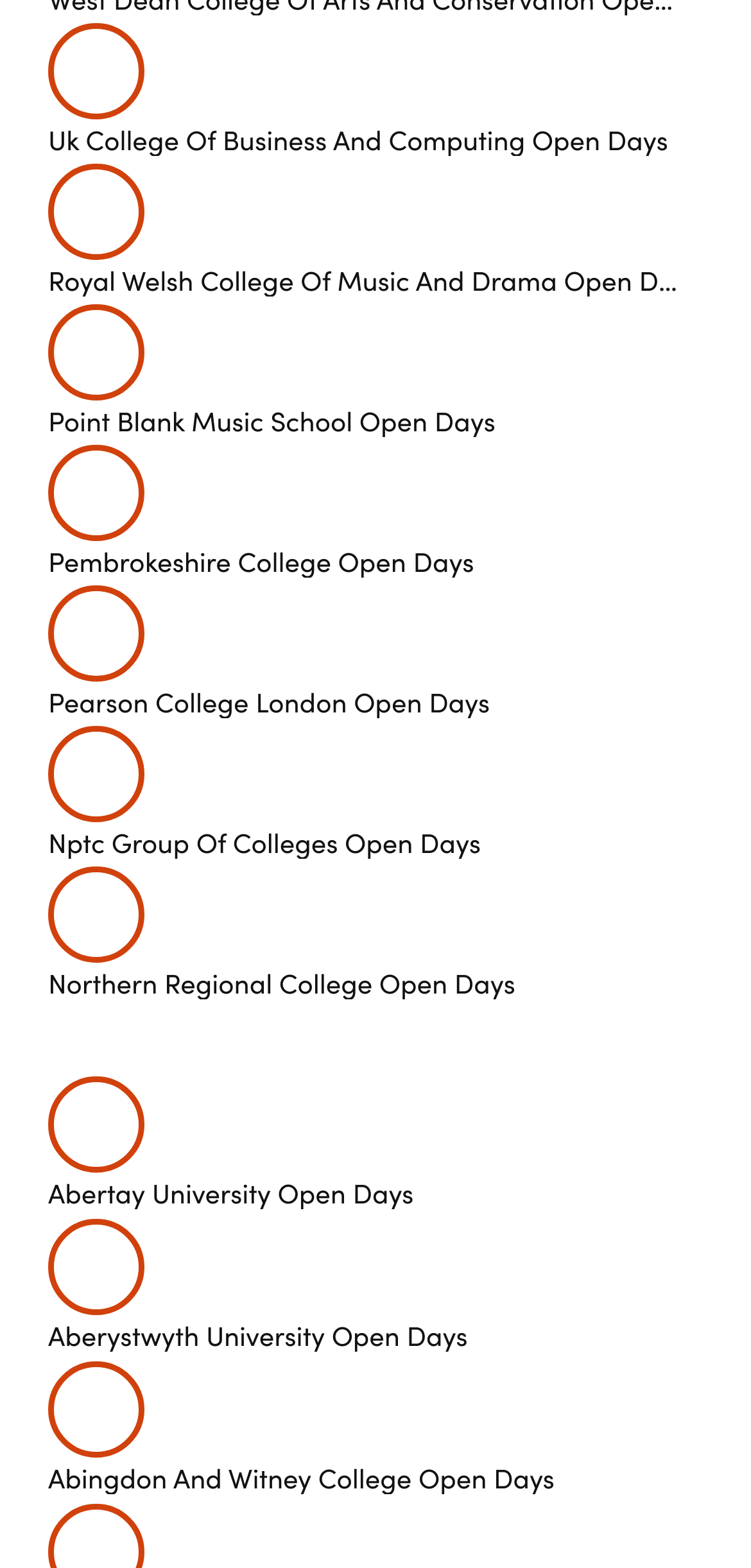How many colleges are listed?
Please provide a comprehensive answer based on the details in the screenshot.

I counted the number of headings that contain the phrase 'Open Days' and are associated with a link, which indicates a college or university. There are 14 such headings.